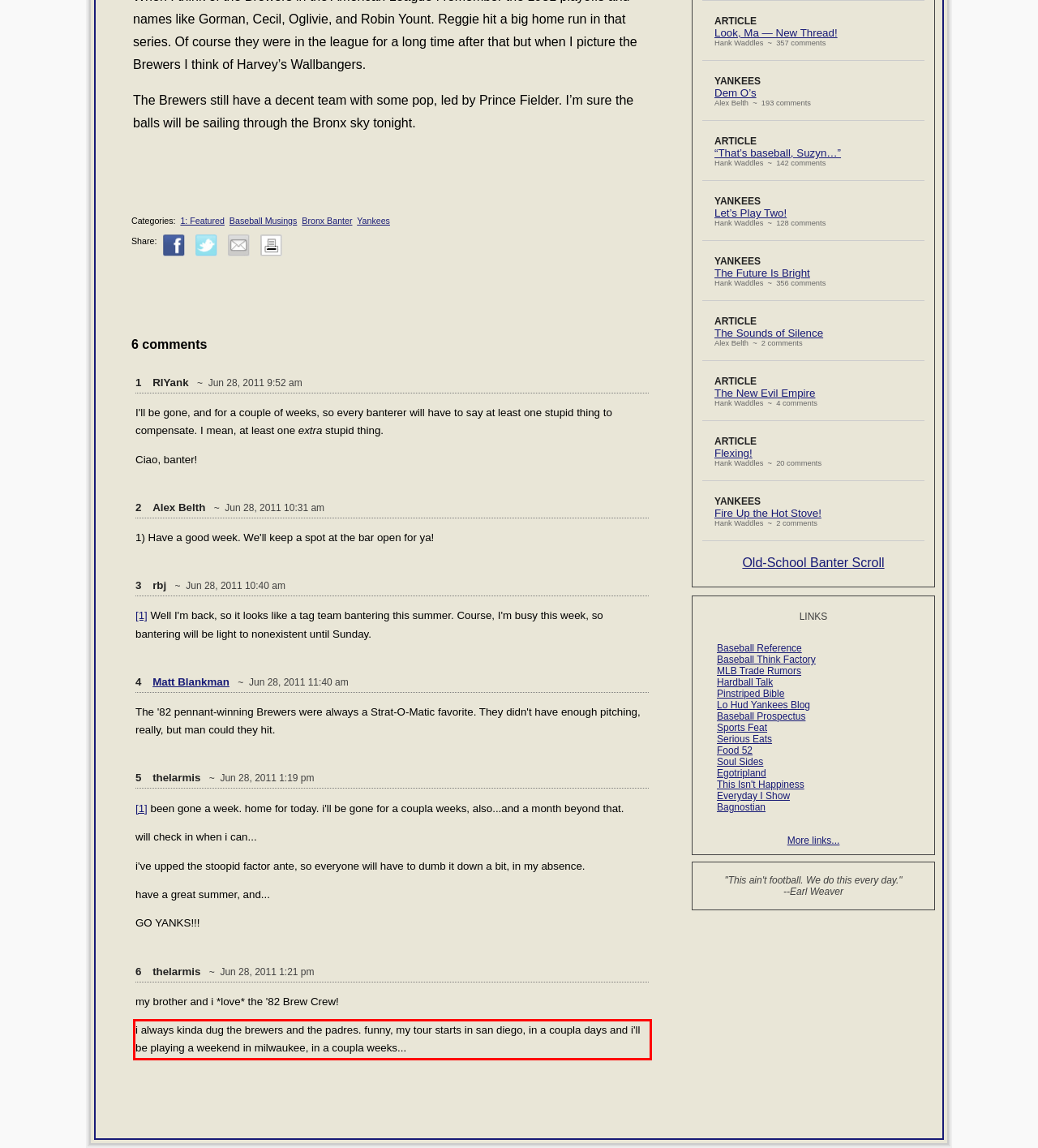Identify the red bounding box in the webpage screenshot and perform OCR to generate the text content enclosed.

i always kinda dug the brewers and the padres. funny, my tour starts in san diego, in a coupla days and i'll be playing a weekend in milwaukee, in a coupla weeks...